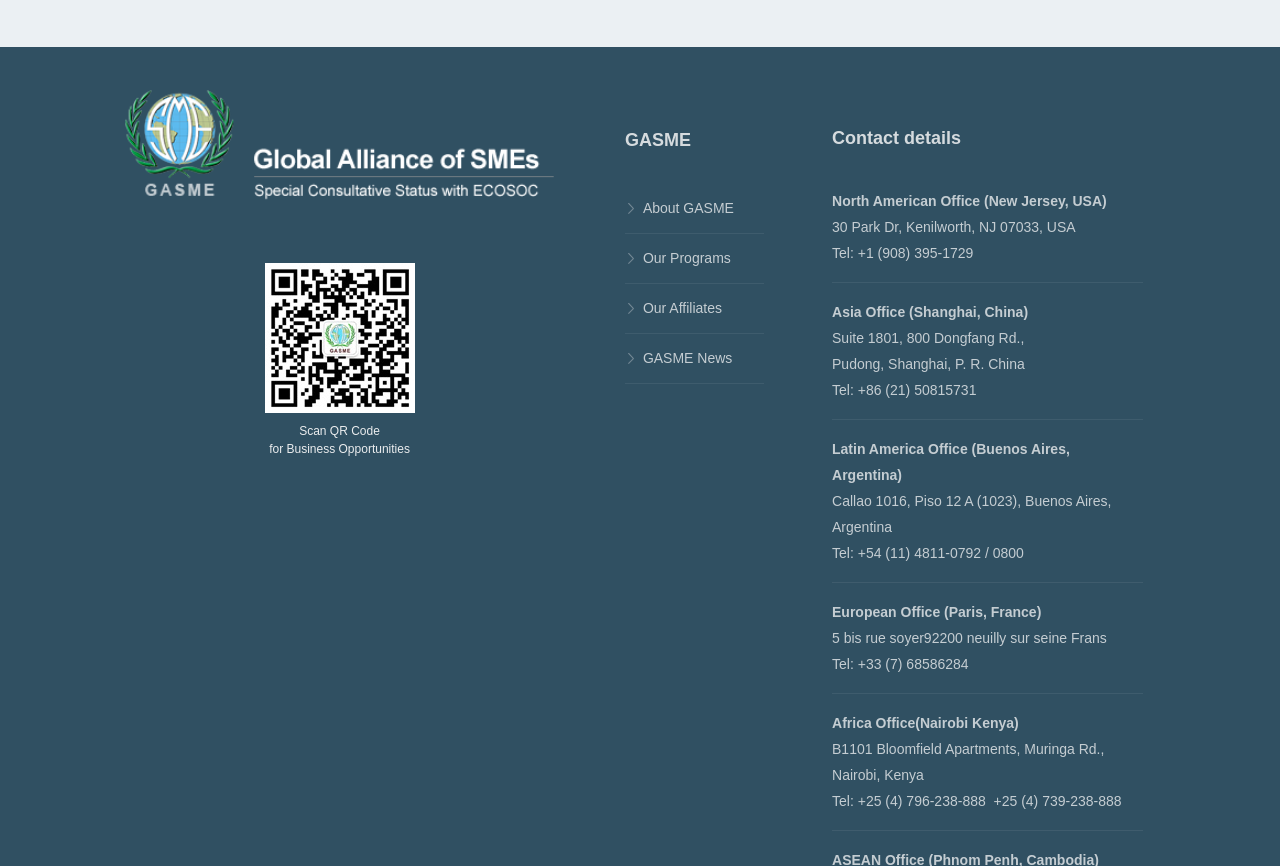Give a one-word or one-phrase response to the question: 
How many offices does GASME have?

5